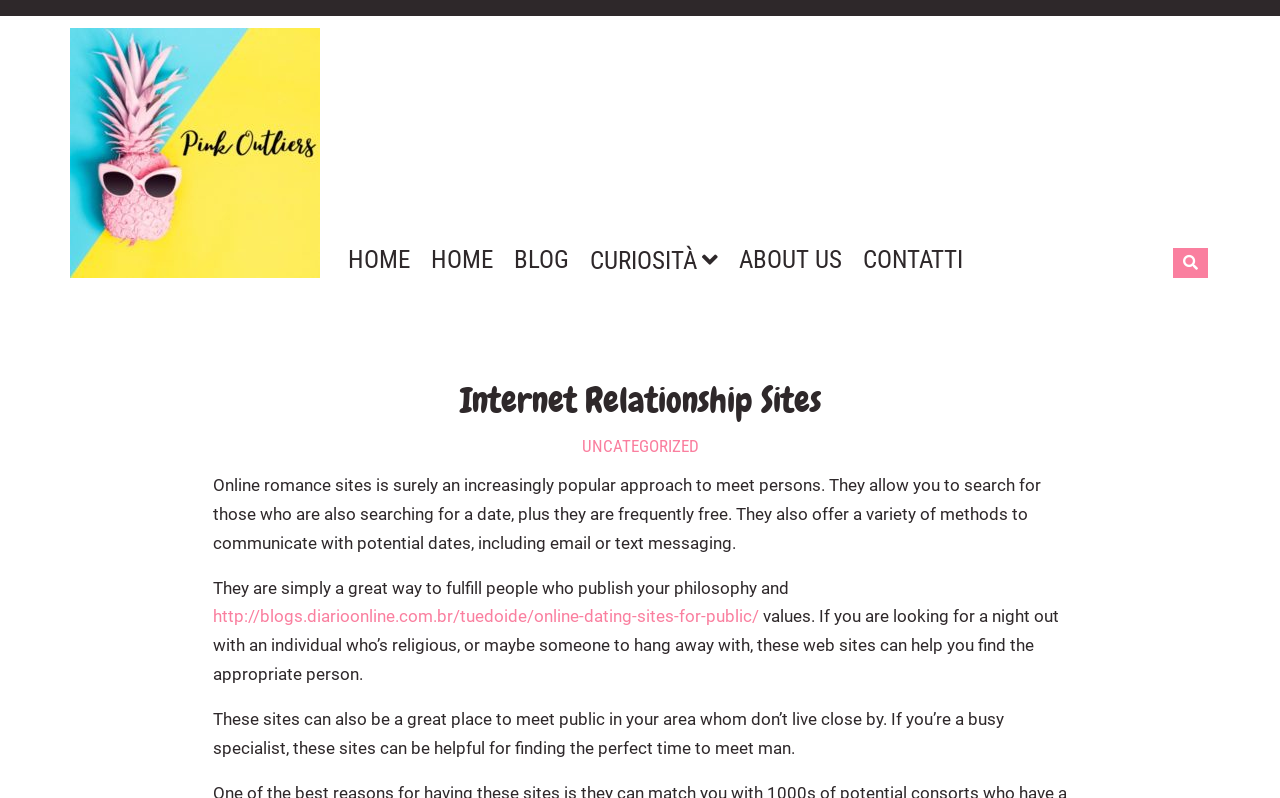With reference to the screenshot, provide a detailed response to the question below:
How many paragraphs of text are there?

I counted the number of static text elements on the webpage, which are separated by line breaks. There are 4 paragraphs of text in total.